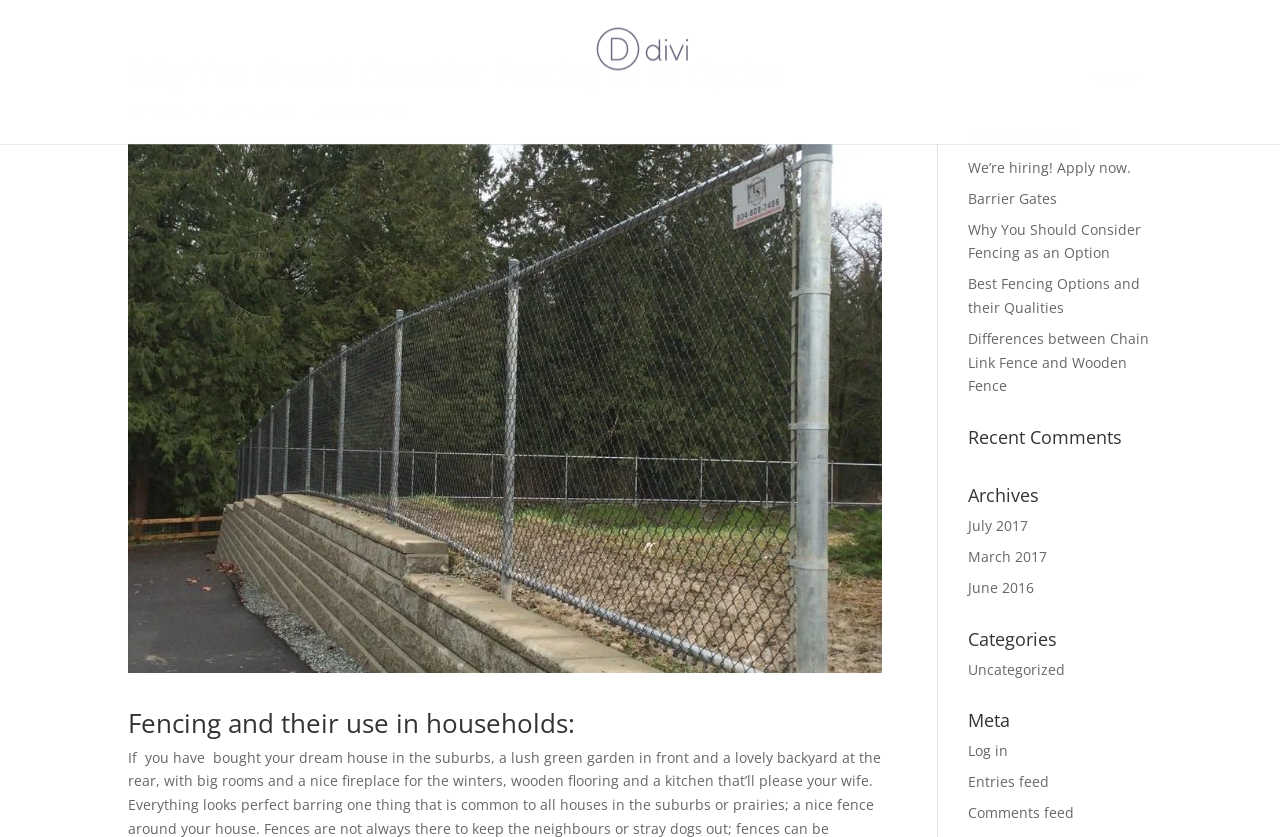Convey a detailed summary of the webpage, mentioning all key elements.

This webpage is about fencing services, specifically chain link fence and wood fence installations and repairs in Surrey. At the top, there is a heading "Why You Should Consider Fencing as an Option" followed by the author's name "Topgun1" and the date "Jun 7, 2016". Below this, there is an image of a 6ft chainlink fence.

The main content of the webpage is divided into sections. The first section has a heading "Fencing and their use in households:" and likely contains an article or blog post about fencing. 

On the right side of the webpage, there is a search bar with a button labeled "Search". Below the search bar, there are several sections including "Recent Posts", "Recent Comments", "Archives", "Categories", and "Meta". Each section contains links to related articles or pages. The "Recent Posts" section has five links to different articles, including "We’re hiring! Apply now." and "Why You Should Consider Fencing as an Option". The "Archives" section has three links to different months, and the "Categories" section has one link to "Uncategorized". The "Meta" section has three links to "Log in", "Entries feed", and "Comments feed".